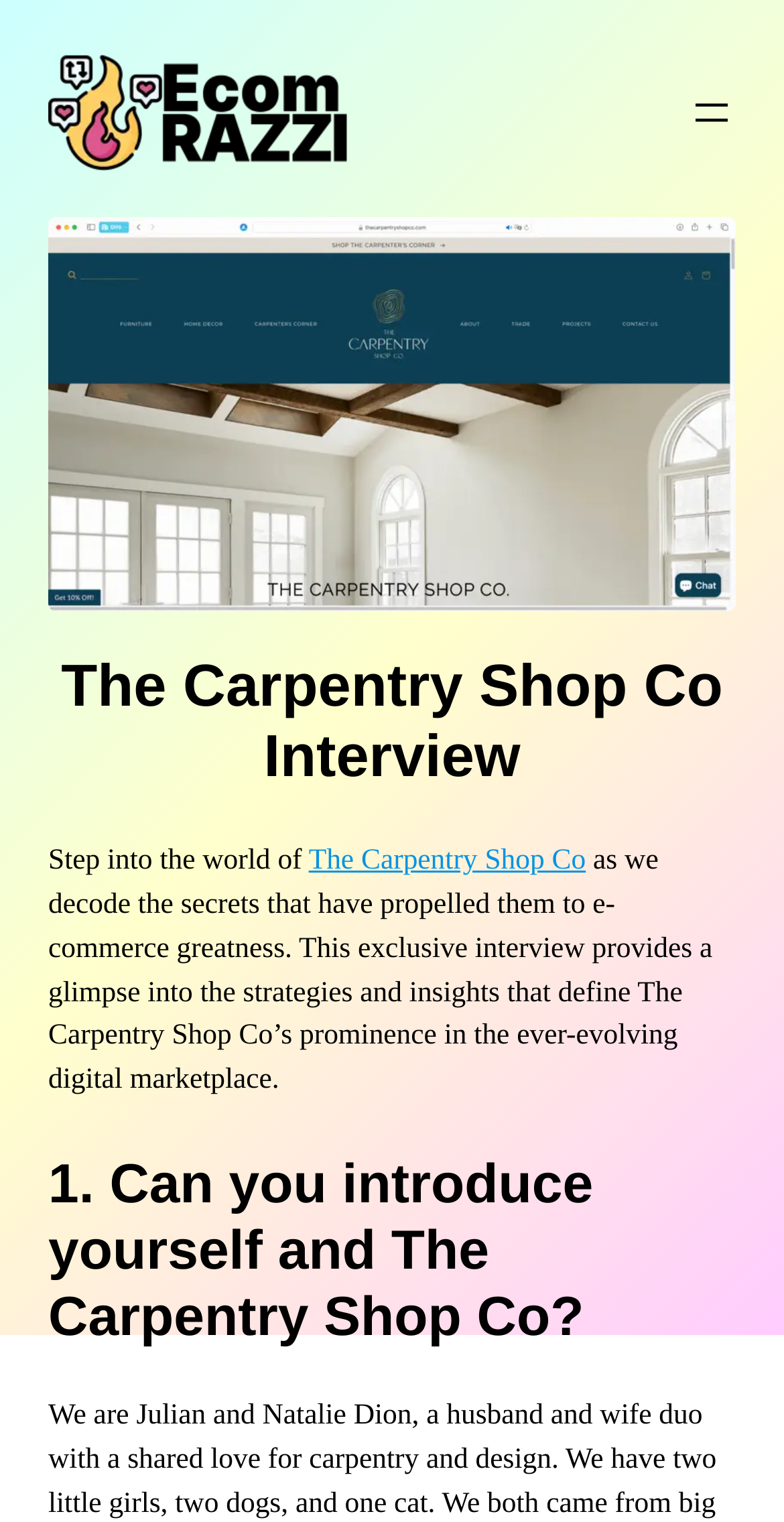What is the format of the content on the webpage?
Using the image as a reference, answer with just one word or a short phrase.

Interview